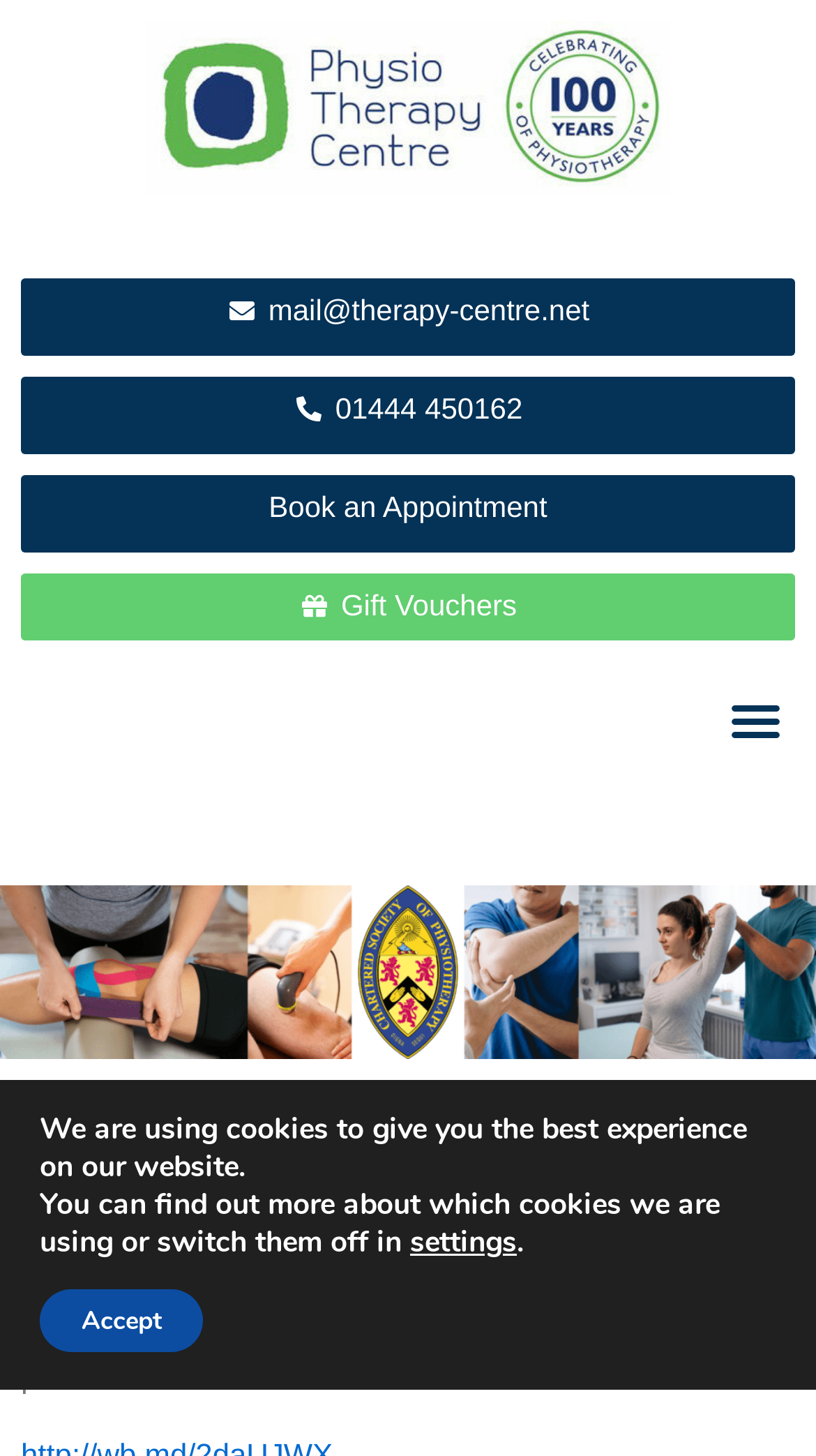Is the menu toggle button expanded?
Please use the image to provide an in-depth answer to the question.

I found the menu toggle button by looking at the button elements on the webpage, specifically the one that says 'Menu Toggle' and has an expanded property set to False.